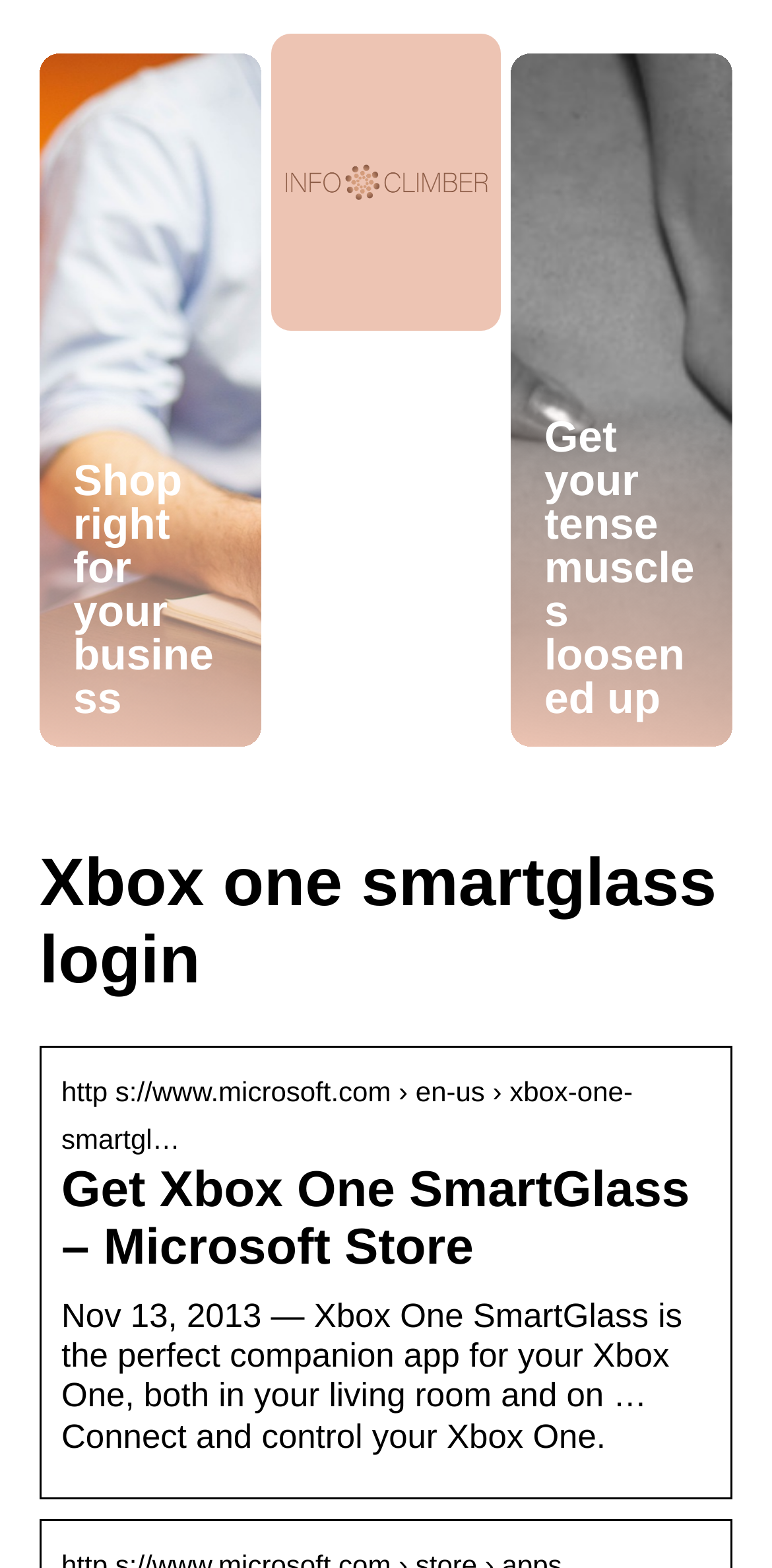Reply to the question with a single word or phrase:
What is the date mentioned on the webpage?

Nov 13, 2013